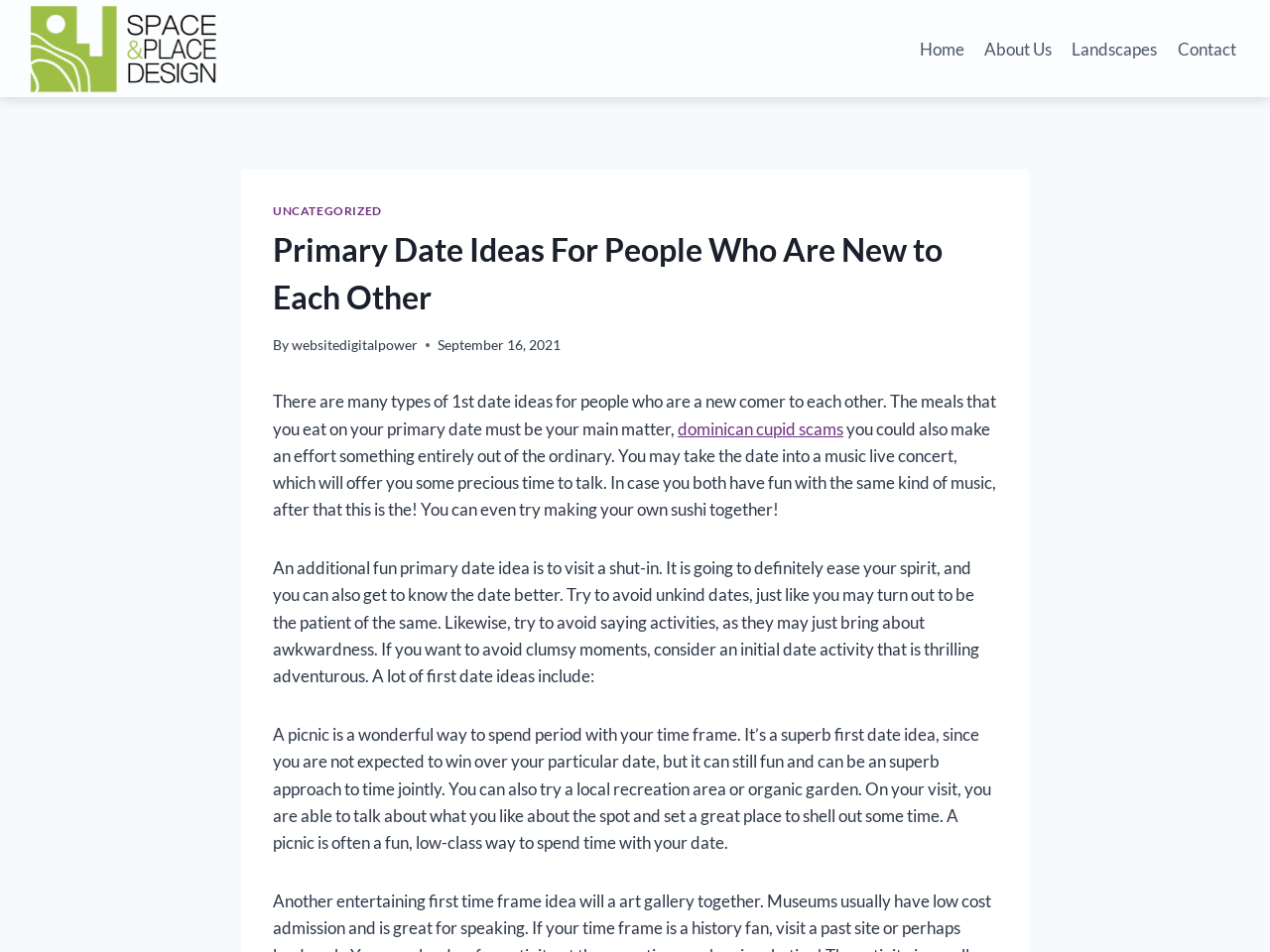Using the description: "Contact", determine the UI element's bounding box coordinates. Ensure the coordinates are in the format of four float numbers between 0 and 1, i.e., [left, top, right, bottom].

[0.919, 0.026, 0.981, 0.076]